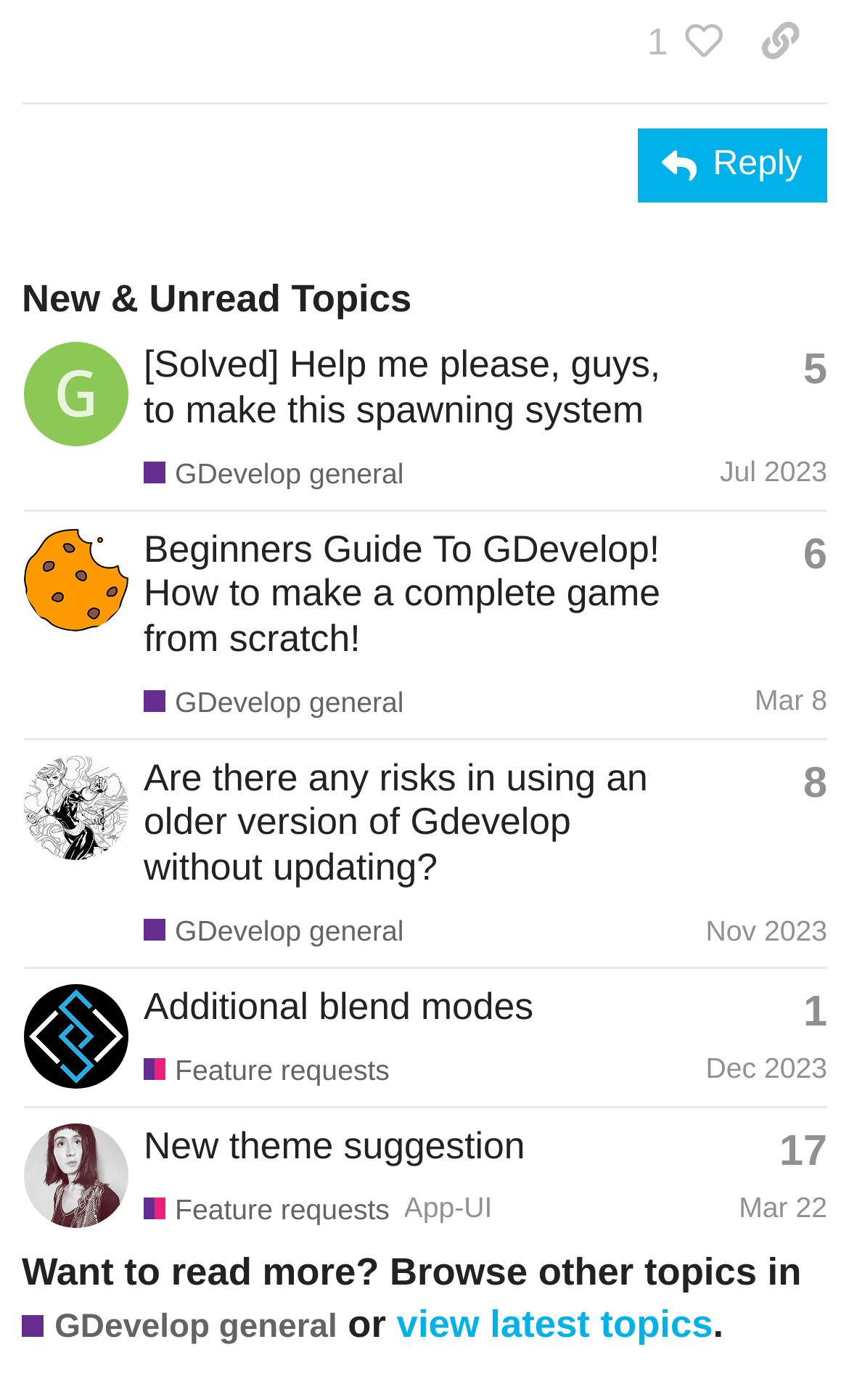What is the date of the latest topic?
Could you please answer the question thoroughly and with as much detail as possible?

I looked at the last gridcell element and found a generic element with the text 'Created: Mar 18, 2024 4:01 am Latest: Mar 22, 2024 9:12 am', which indicates the date of the latest topic.